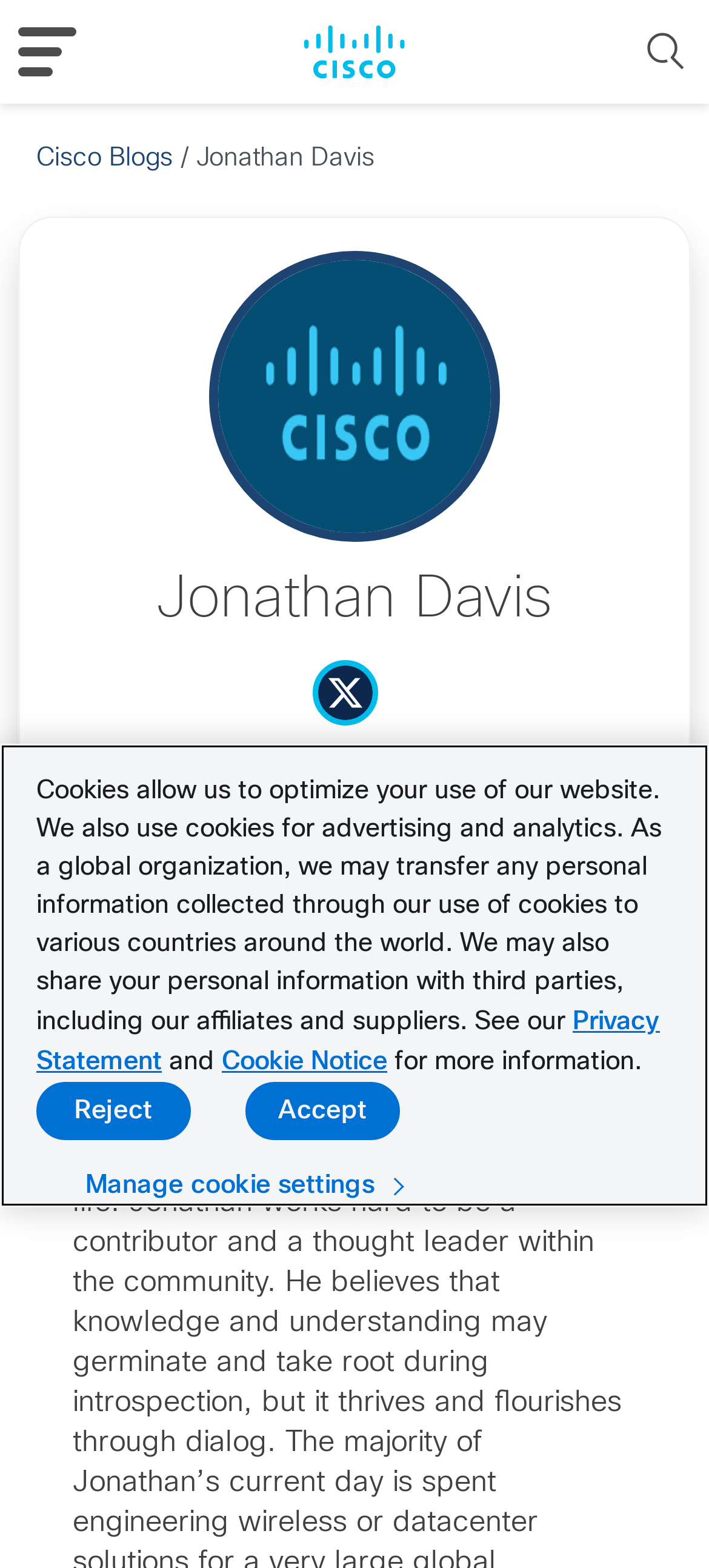Provide an in-depth description of the elements and layout of the webpage.

The webpage is about Jonathan Davis, a Network Engineer. At the top left, there is a link to "Cisco Blogs" accompanied by an image with the same name. Next to it, there is a "MENU" button. On the top right, there is a "Search" button with an image. 

Below the top navigation, there is a section with a link to "Cisco Blogs" again, followed by a slash, and then the name "Jonathan Davis" in a larger font. To the right of the name, there is a large avatar image. 

Below the avatar, there is a heading with the name "Jonathan Davis" again, and another heading with the title "Network Engineer". There are also social media sharing options, including a "share on facebook" link with an image.

At the bottom of the page, there is a cookie banner with a privacy alert dialog. The dialog explains the use of cookies on the website, including for optimization, advertising, and analytics. It also mentions the transfer of personal information to various countries and sharing with third parties. There are links to the "Privacy Statement" and "Cookie Notice", as well as buttons to "Manage cookie settings", "Reject", and "Accept" cookies.